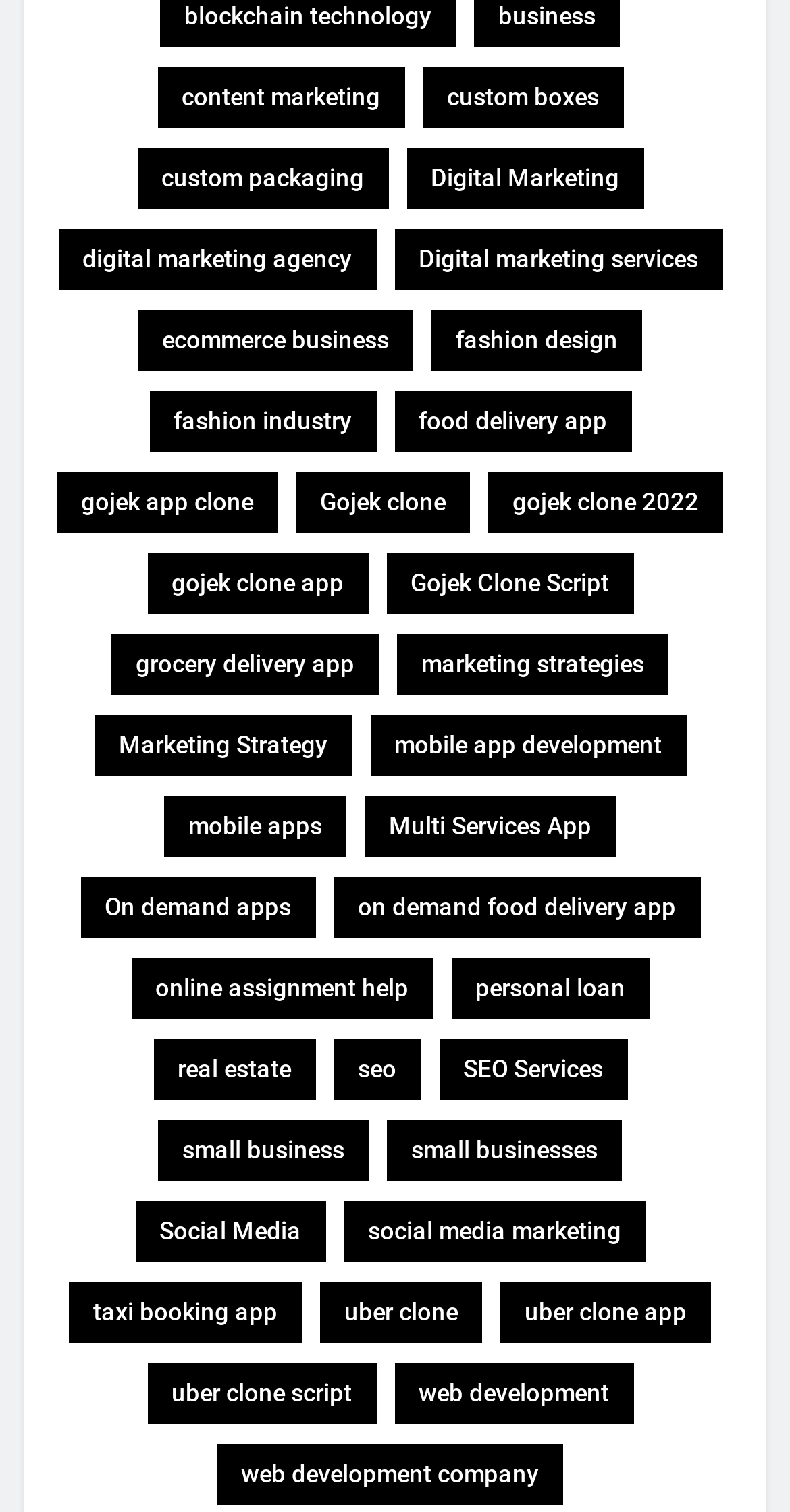Indicate the bounding box coordinates of the element that must be clicked to execute the instruction: "Discover Web Development". The coordinates should be given as four float numbers between 0 and 1, i.e., [left, top, right, bottom].

[0.499, 0.902, 0.801, 0.942]